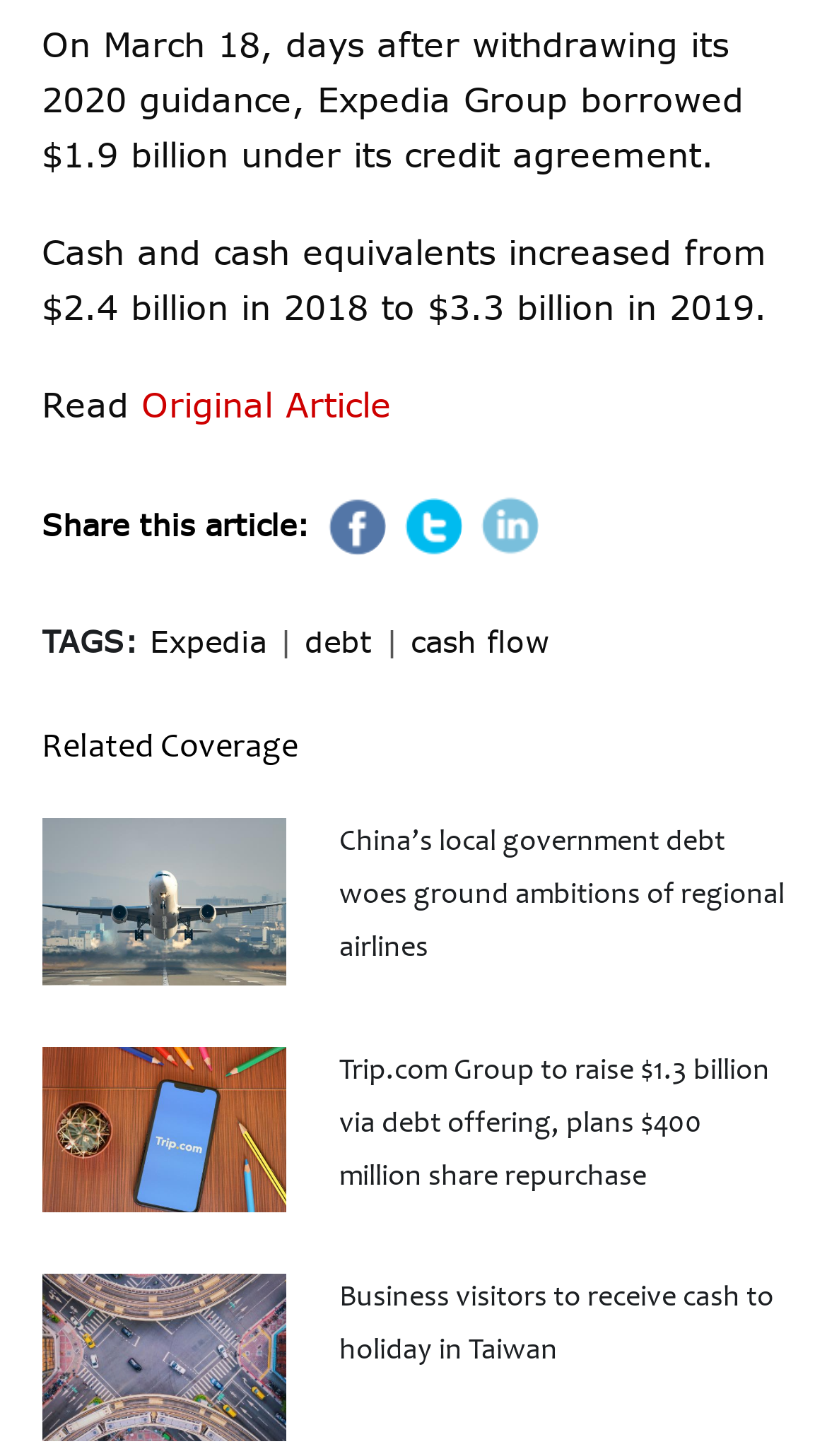Determine the bounding box for the UI element that matches this description: "cash flow".

[0.496, 0.428, 0.663, 0.453]